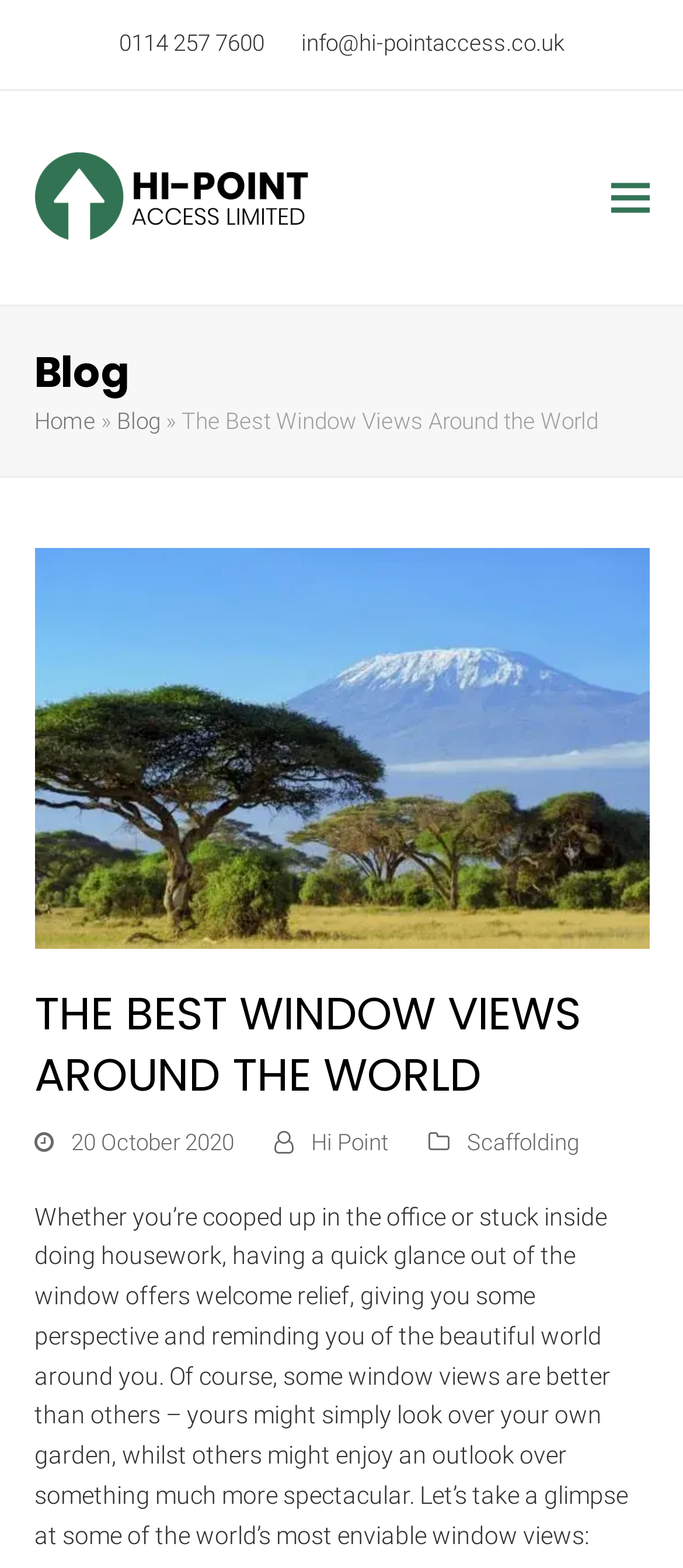Pinpoint the bounding box coordinates of the clickable area needed to execute the instruction: "Send an email to Hi Point Access". The coordinates should be specified as four float numbers between 0 and 1, i.e., [left, top, right, bottom].

[0.441, 0.019, 0.826, 0.036]